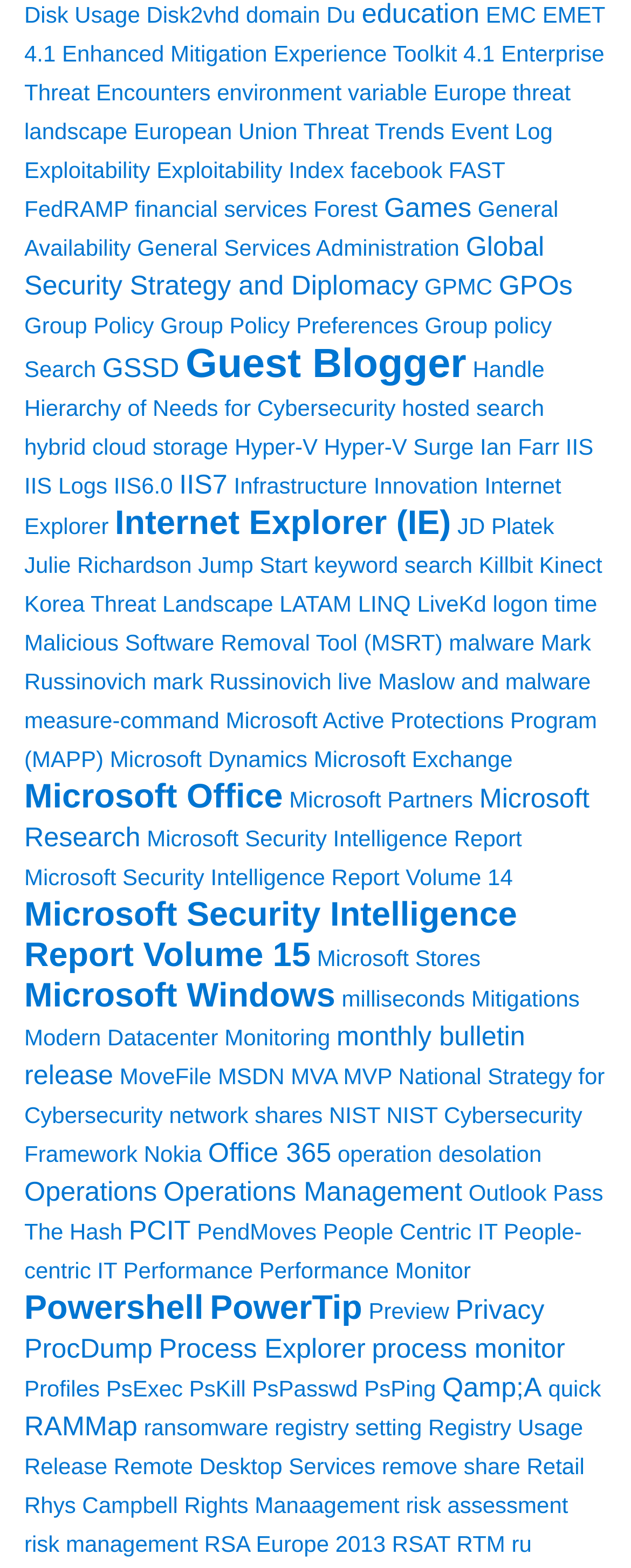Please identify the bounding box coordinates of the element's region that I should click in order to complete the following instruction: "Go to EMET 4.1". The bounding box coordinates consist of four float numbers between 0 and 1, i.e., [left, top, right, bottom].

[0.038, 0.001, 0.959, 0.042]